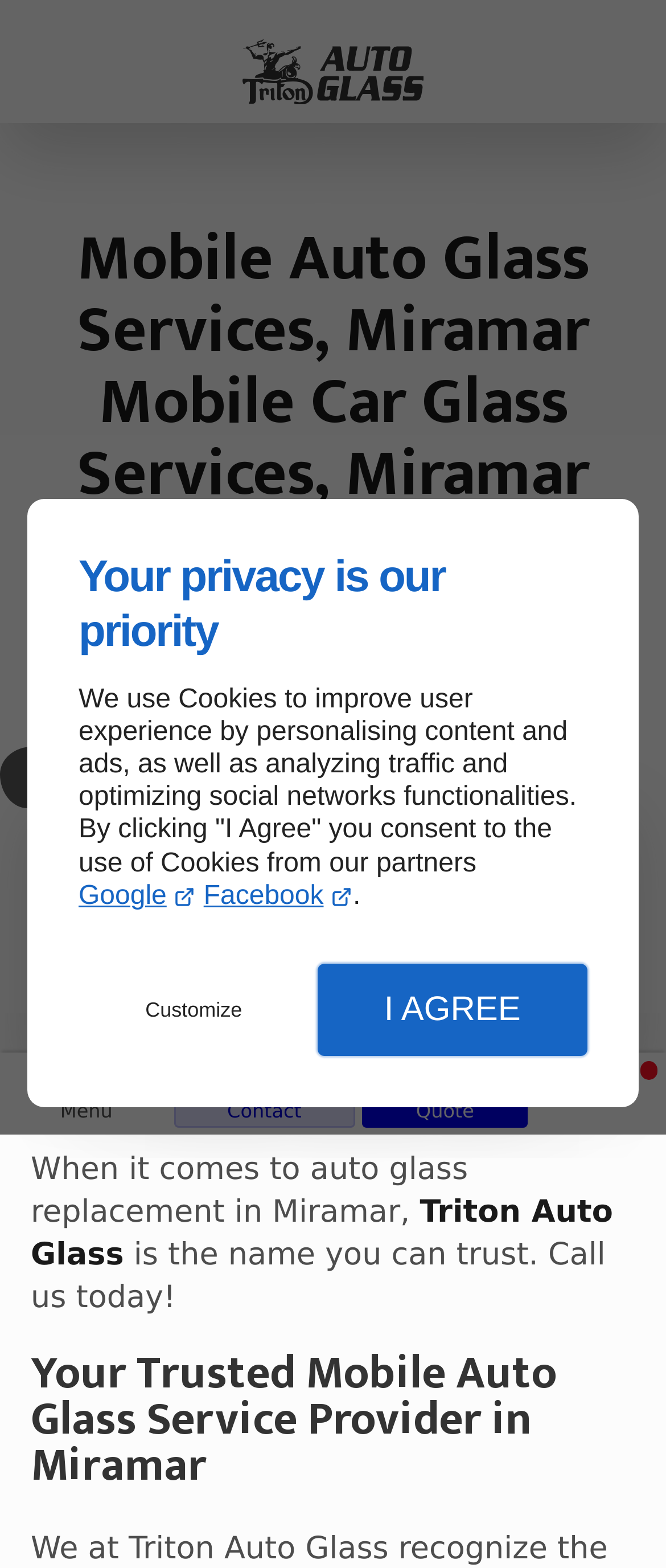What is the service provided by Triton Auto Glass?
Could you answer the question with a detailed and thorough explanation?

The service provided by Triton Auto Glass can be inferred from the heading 'Mobile Auto Glass Services, Miramar' and the text 'When it comes to auto glass replacement in Miramar,'. This suggests that Triton Auto Glass provides auto glass replacement services.